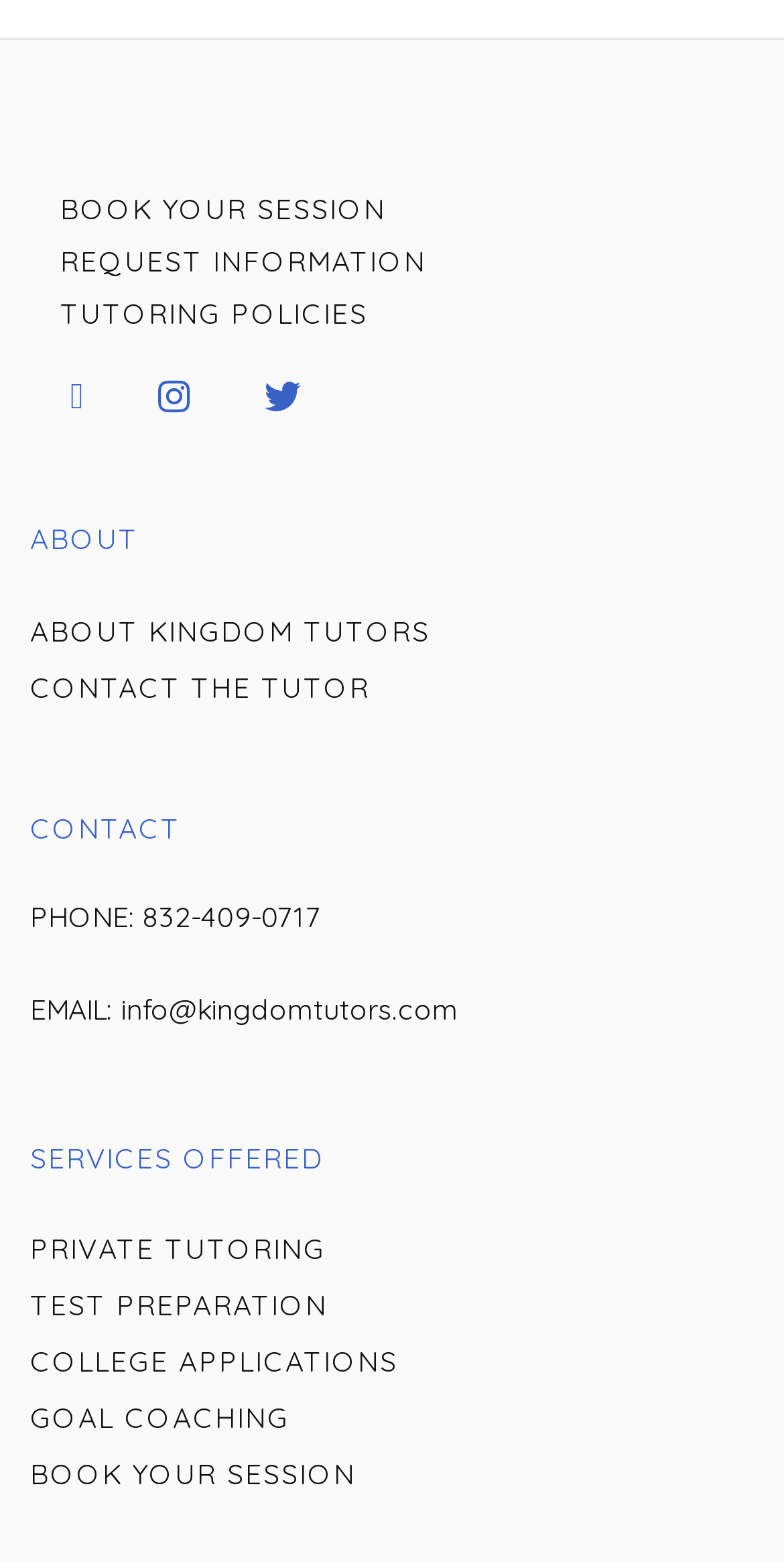Find the bounding box coordinates for the HTML element specified by: "832-409-0717".

[0.182, 0.575, 0.408, 0.599]